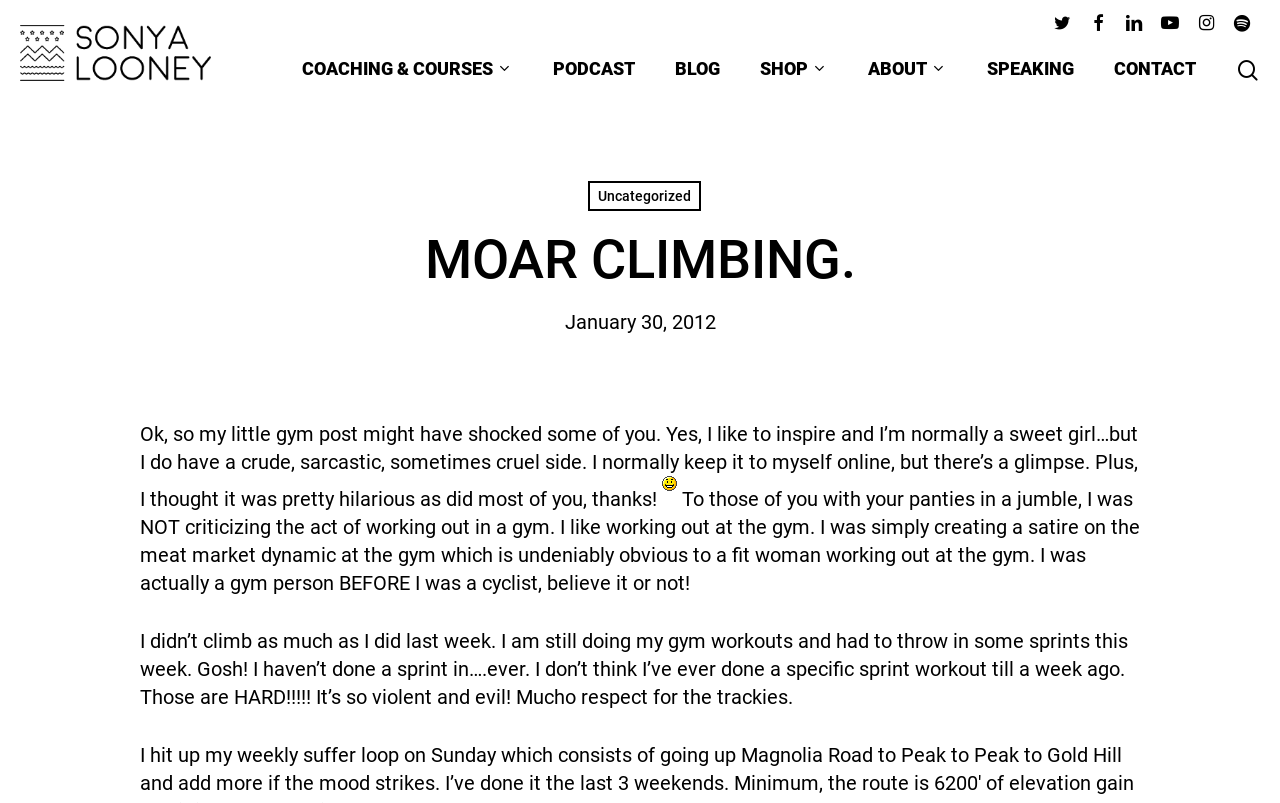What did the author do this week?
Using the image as a reference, deliver a detailed and thorough answer to the question.

According to the text, the author did her gym workouts and had to throw in some sprints this week, which she found to be hard and violent.